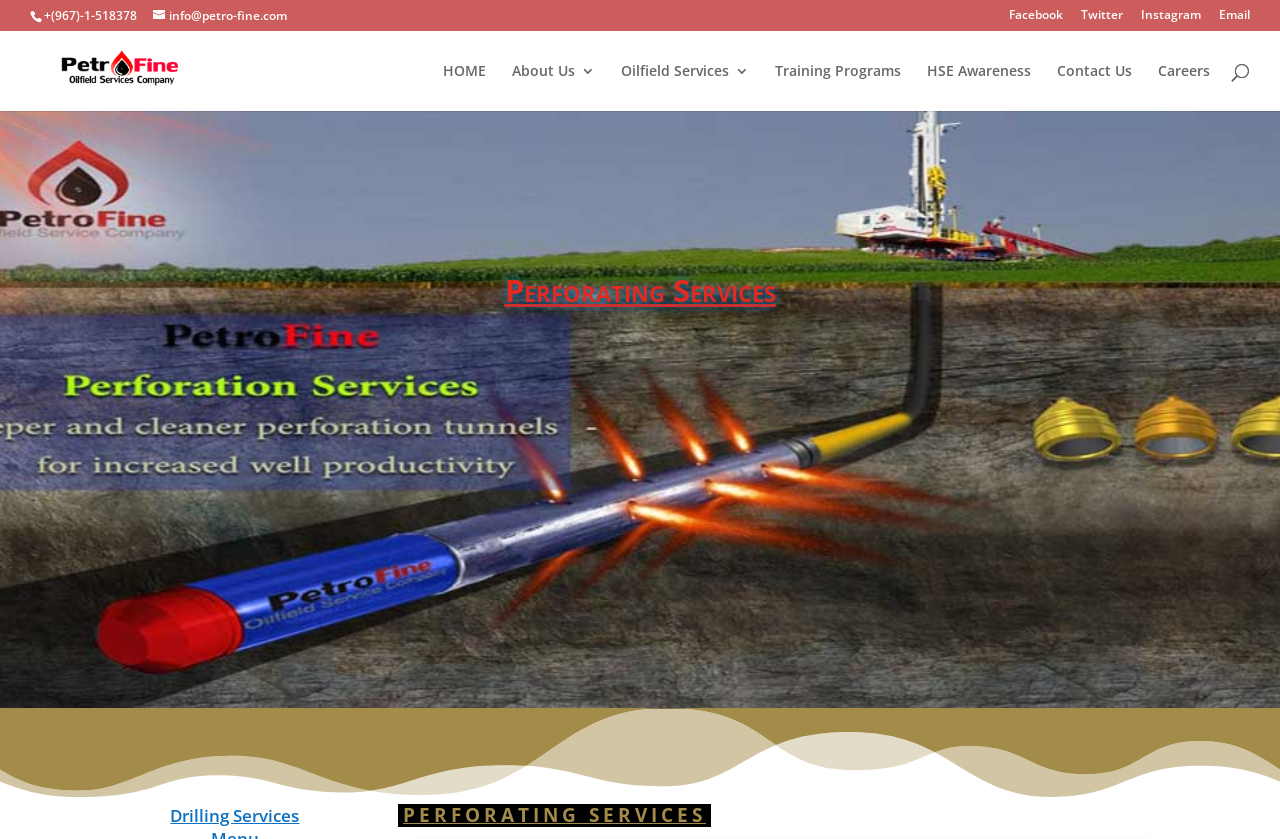What is the second menu item?
Give a detailed and exhaustive answer to the question.

I looked at the menu items on the webpage and found that the second item is 'About Us 3'. It is located in a link element with a bounding box of [0.4, 0.076, 0.465, 0.132].